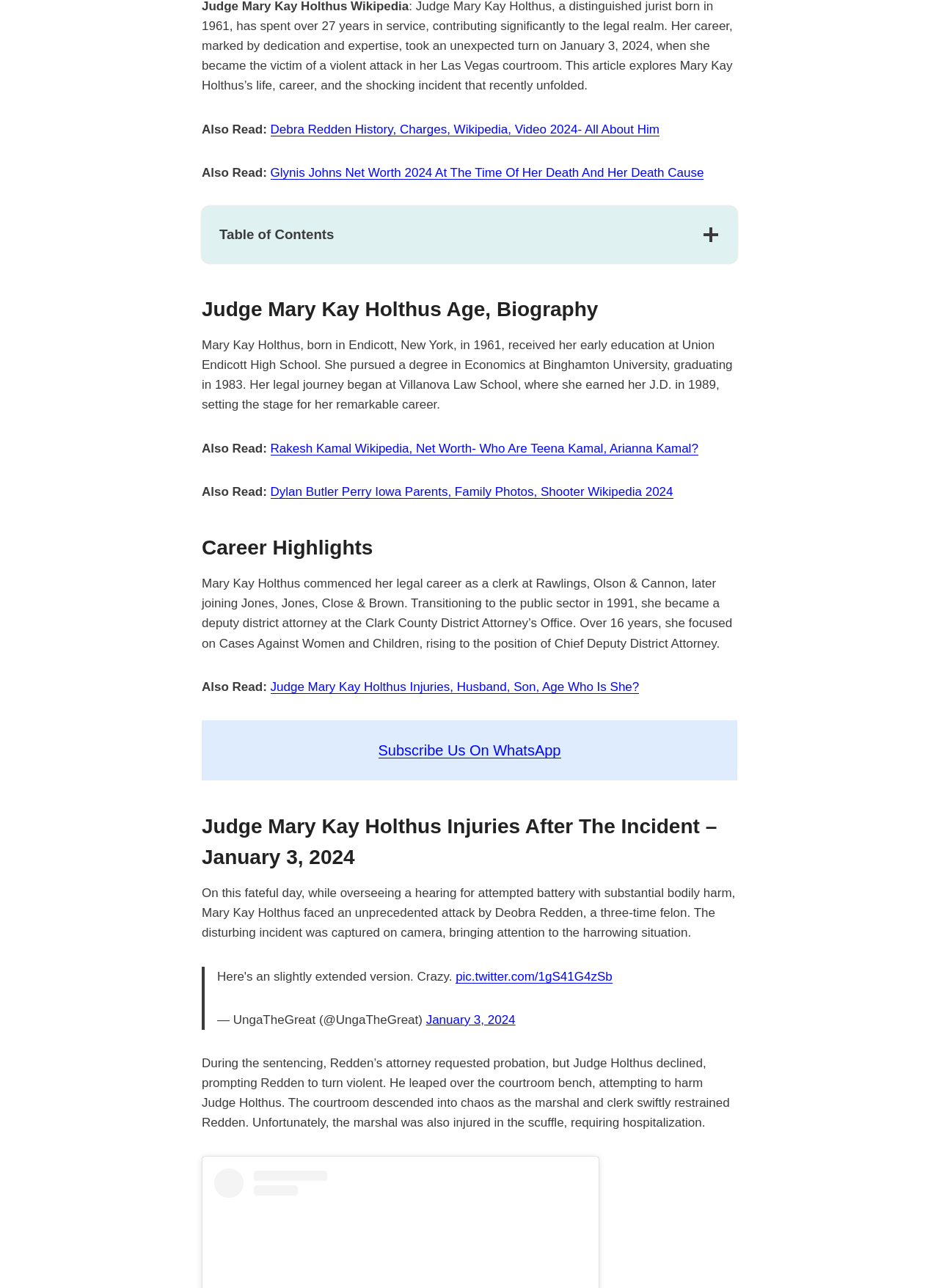Identify the bounding box of the UI component described as: "Subscribe Us On WhatsApp".

[0.403, 0.576, 0.597, 0.589]